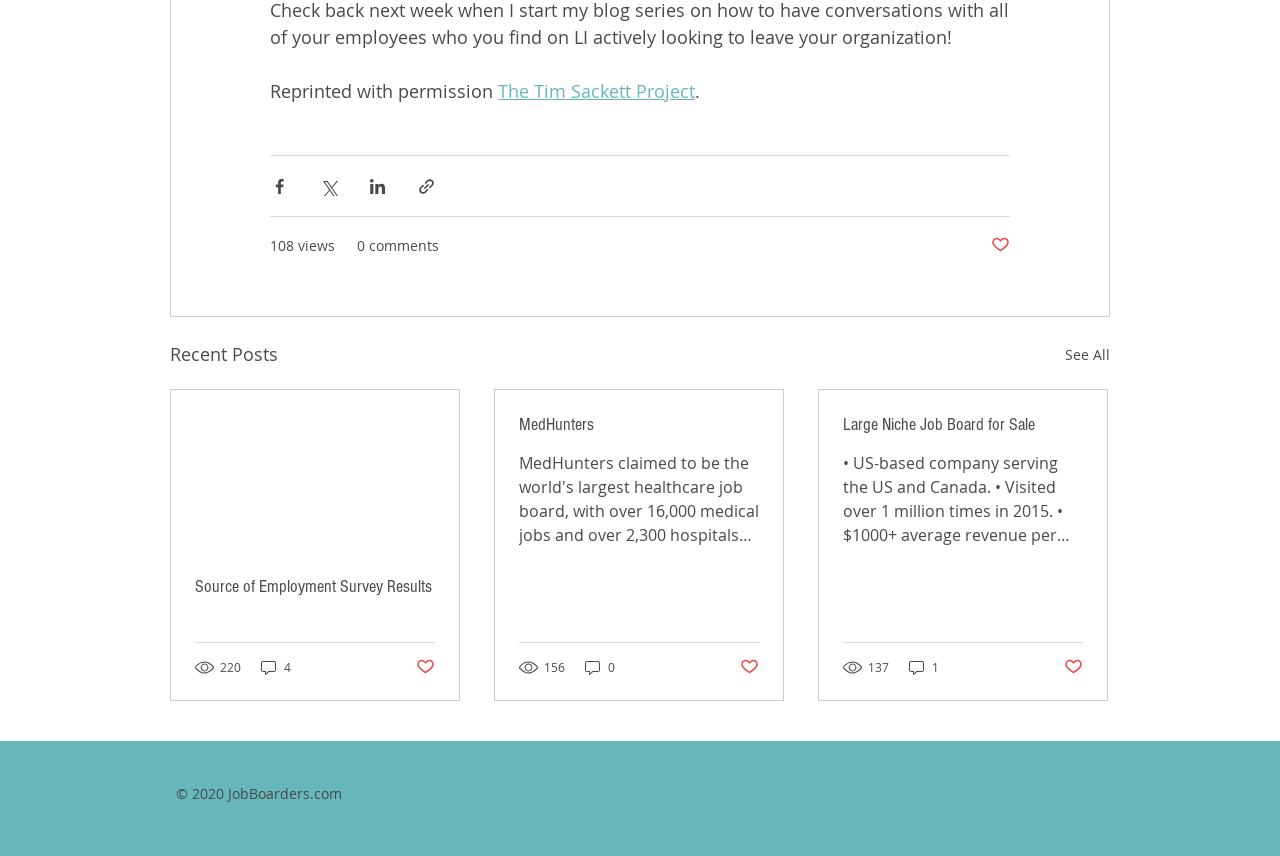Using floating point numbers between 0 and 1, provide the bounding box coordinates in the format (top-left x, top-left y, bottom-right x, bottom-right y). Locate the UI element described here: Source of Employment Survey Results

[0.152, 0.673, 0.34, 0.697]